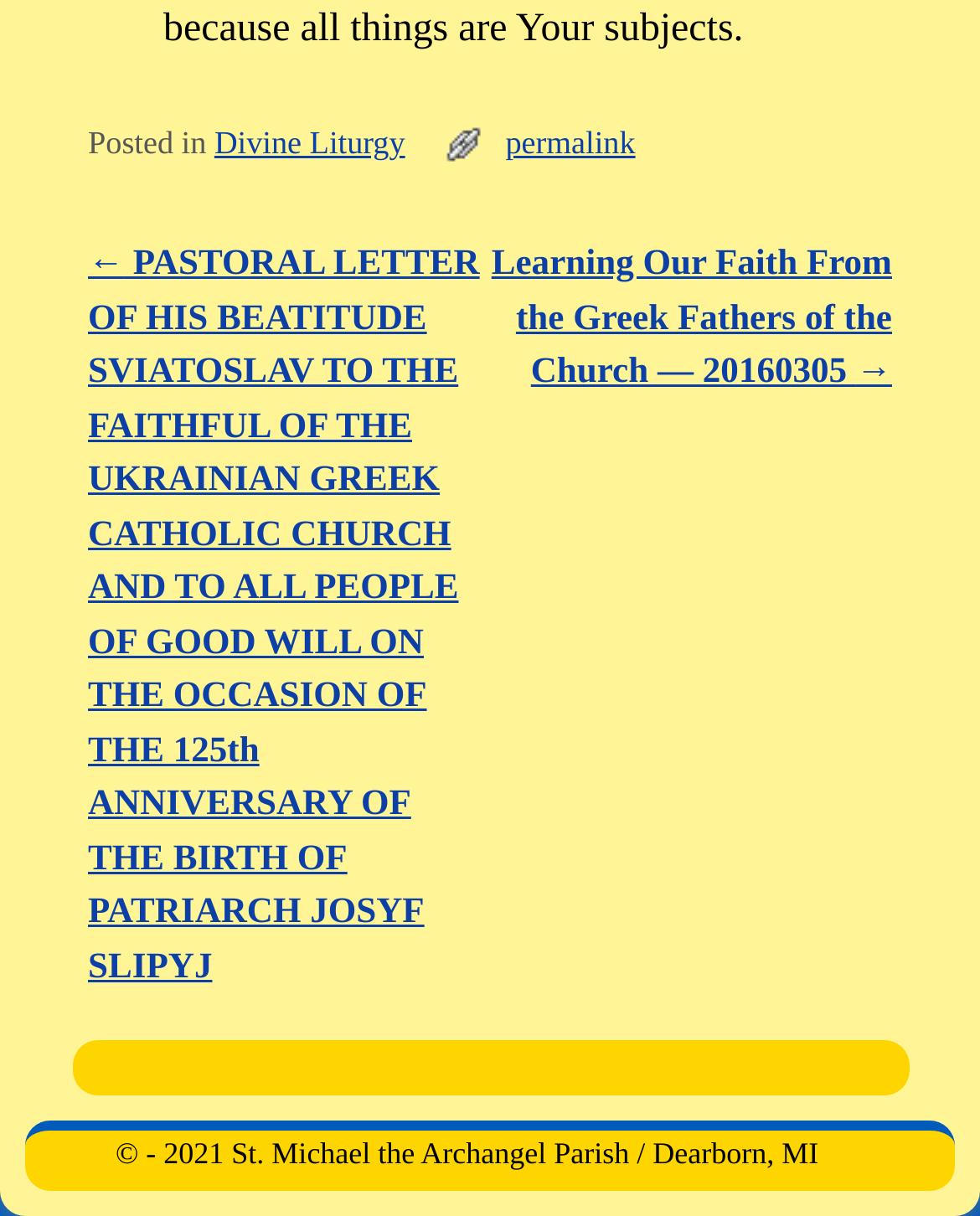Given the description "Divine Liturgy", determine the bounding box of the corresponding UI element.

[0.219, 0.103, 0.413, 0.132]